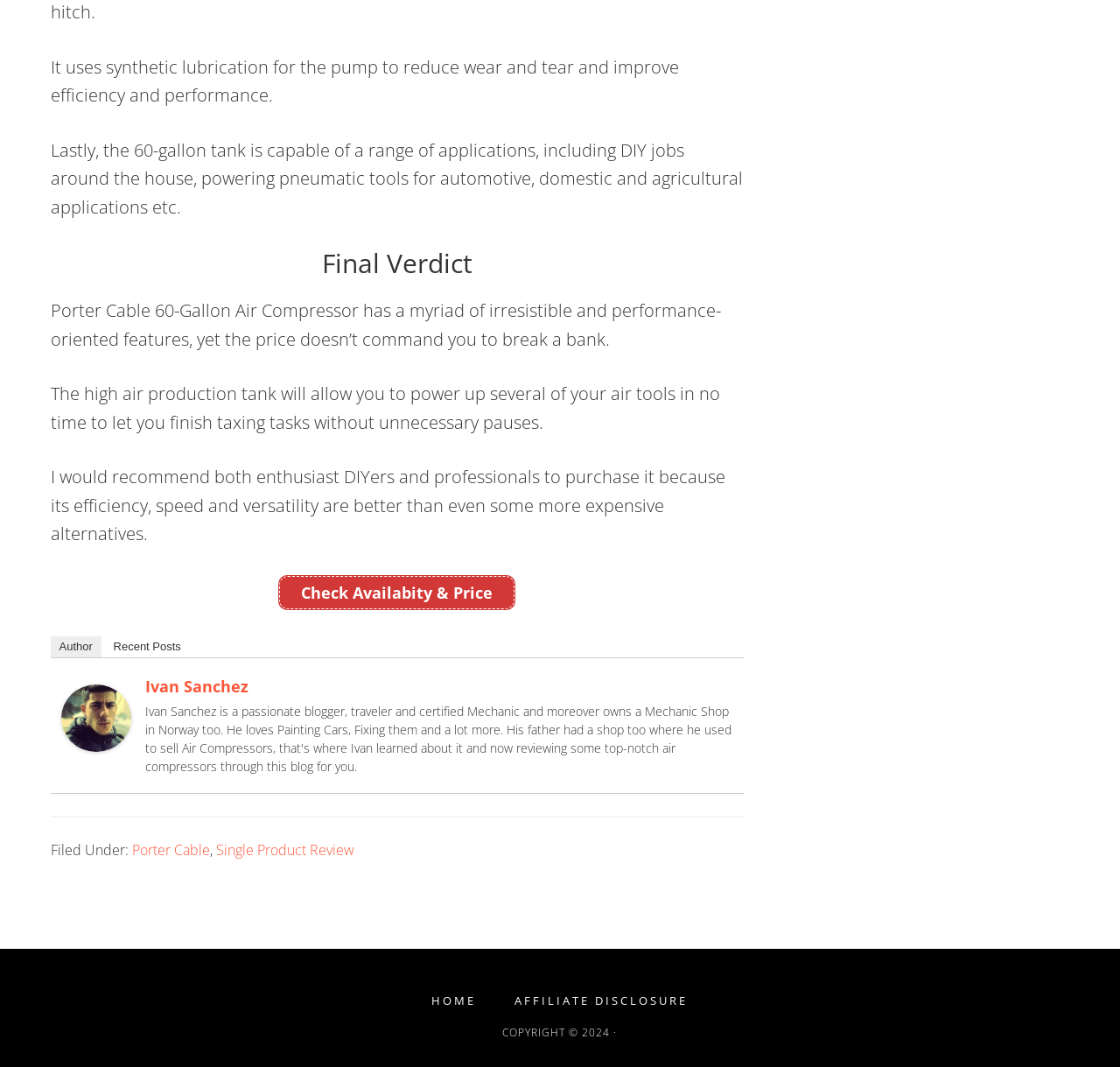Answer the question below in one word or phrase:
What is the purpose of the air compressor?

DIY jobs and powering pneumatic tools